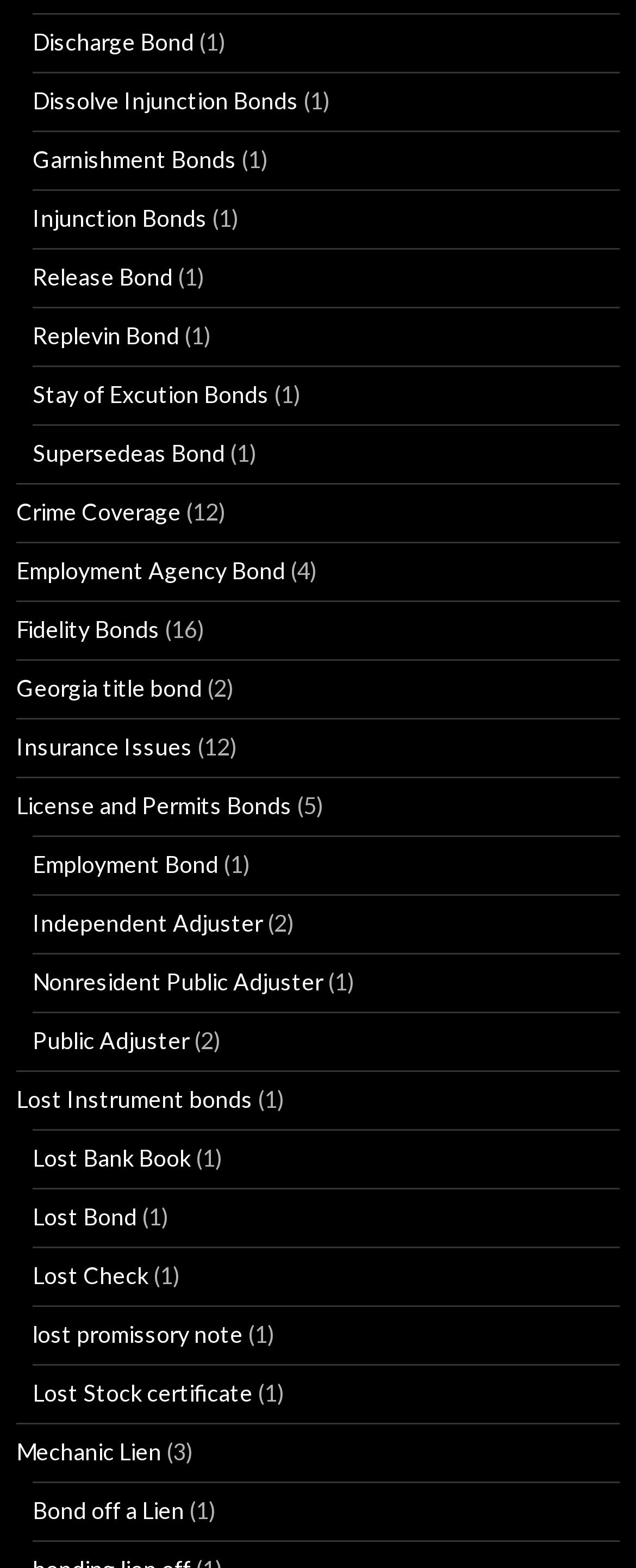What is the bond type listed above 'Lost Instrument bonds'?
Based on the image content, provide your answer in one word or a short phrase.

Fidelity Bonds